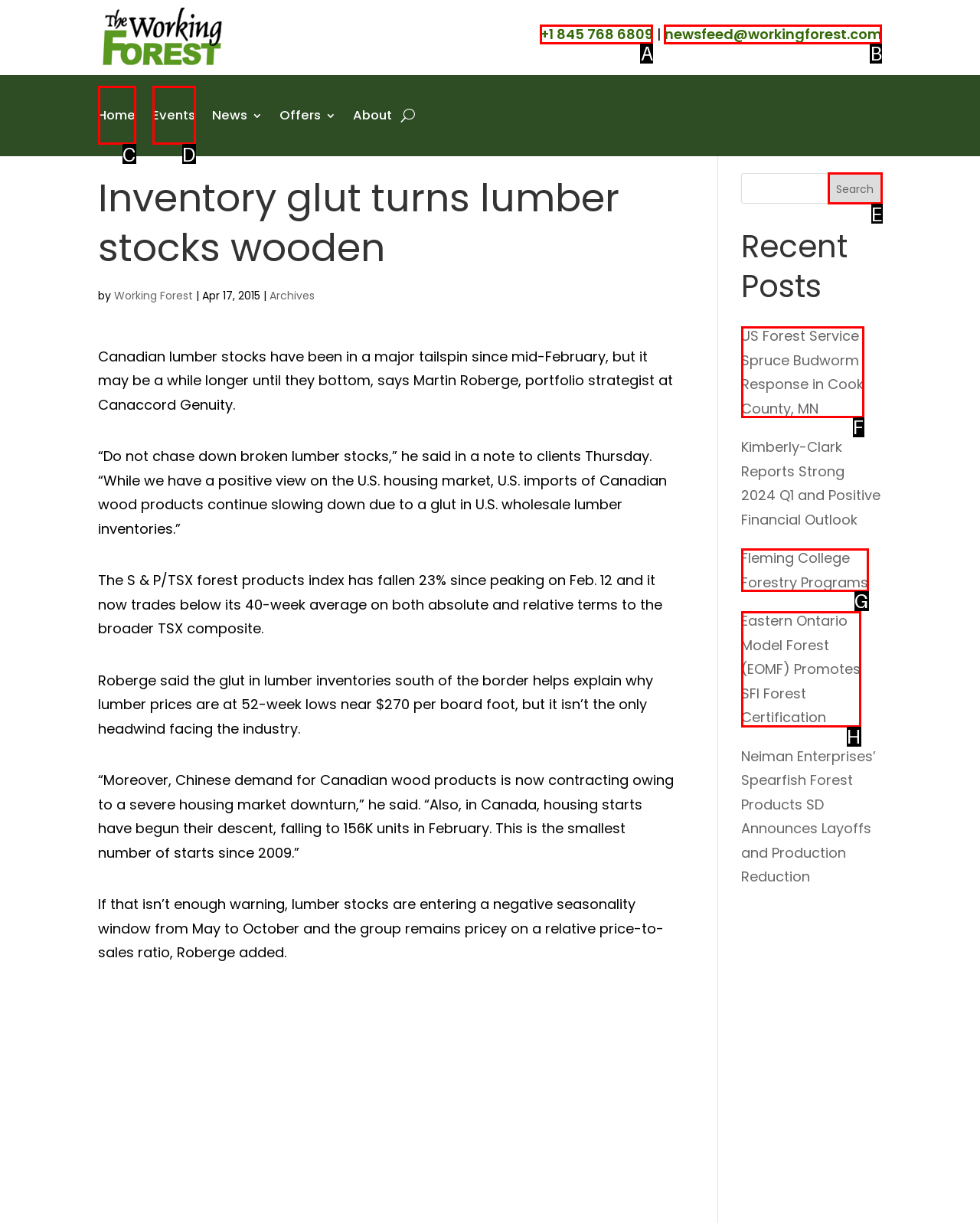Identify which lettered option to click to carry out the task: Search for something. Provide the letter as your answer.

E